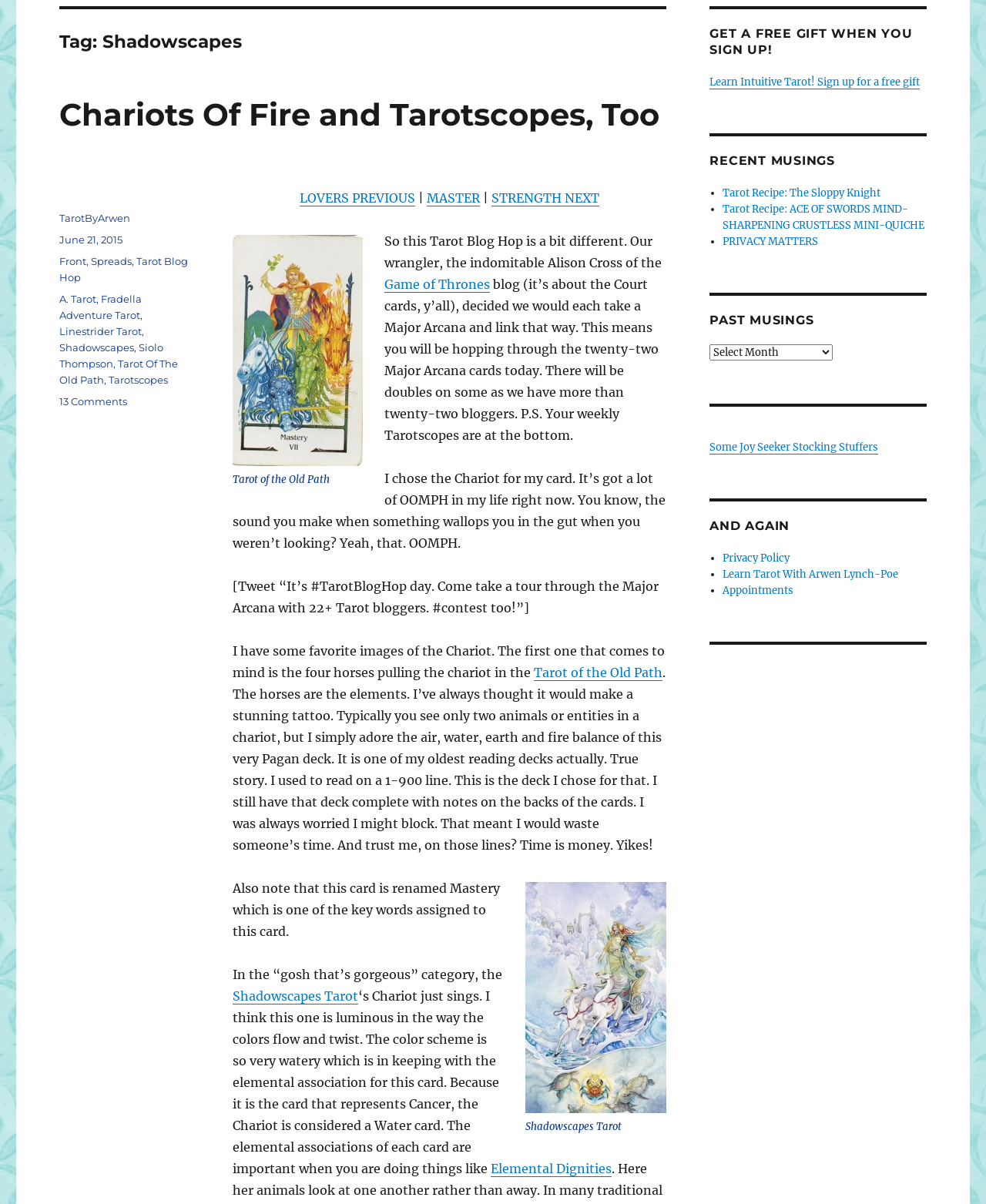Given the element description Back-office Reference, specify the bounding box coordinates of the corresponding UI element in the format (top-left x, top-left y, bottom-right x, bottom-right y). All values must be between 0 and 1.

None